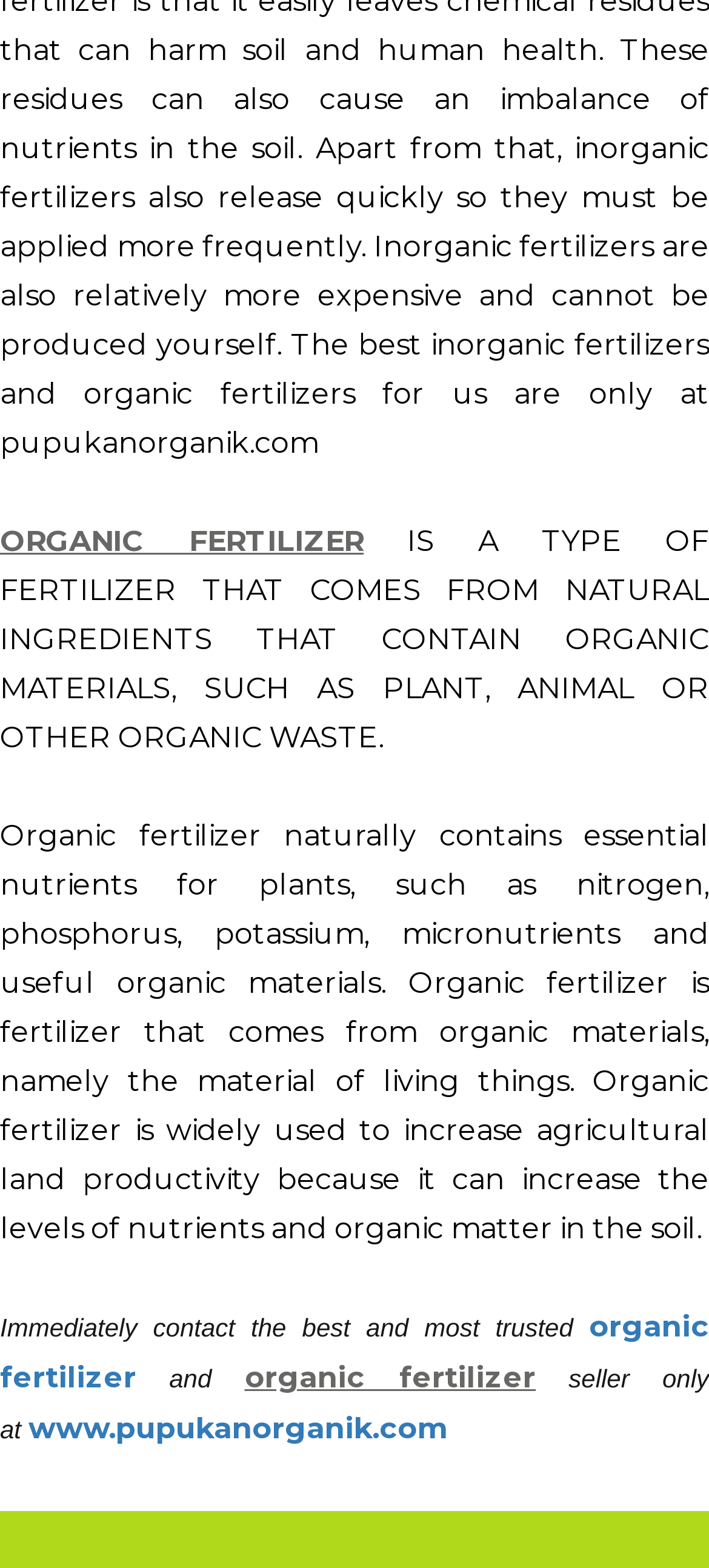Please determine the bounding box of the UI element that matches this description: ORGANIC FERTILIZER. The coordinates should be given as (top-left x, top-left y, bottom-right x, bottom-right y), with all values between 0 and 1.

[0.0, 0.334, 0.513, 0.356]